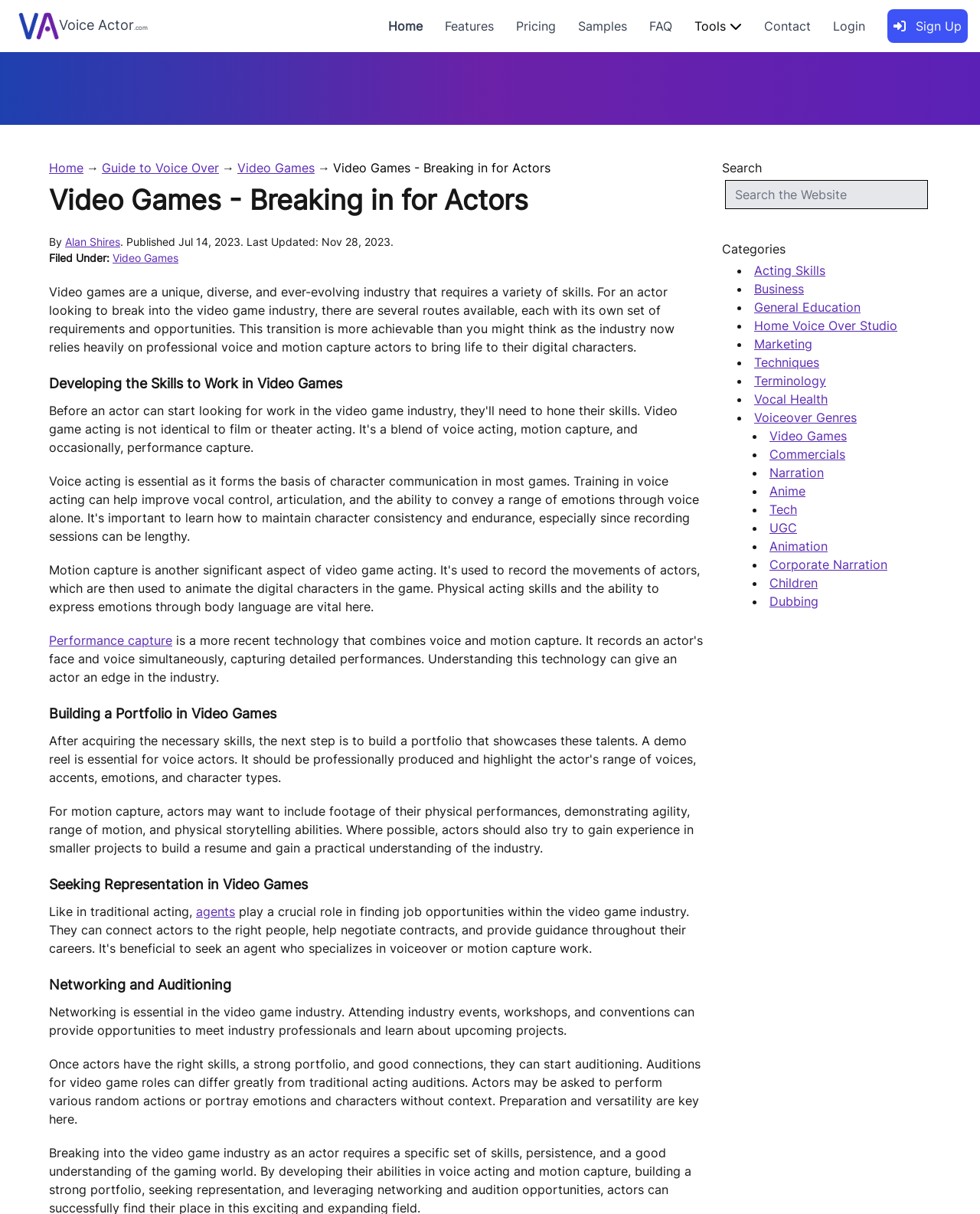Answer the question in one word or a short phrase:
What type of skills are required for an actor to break into the video game industry?

Variety of skills